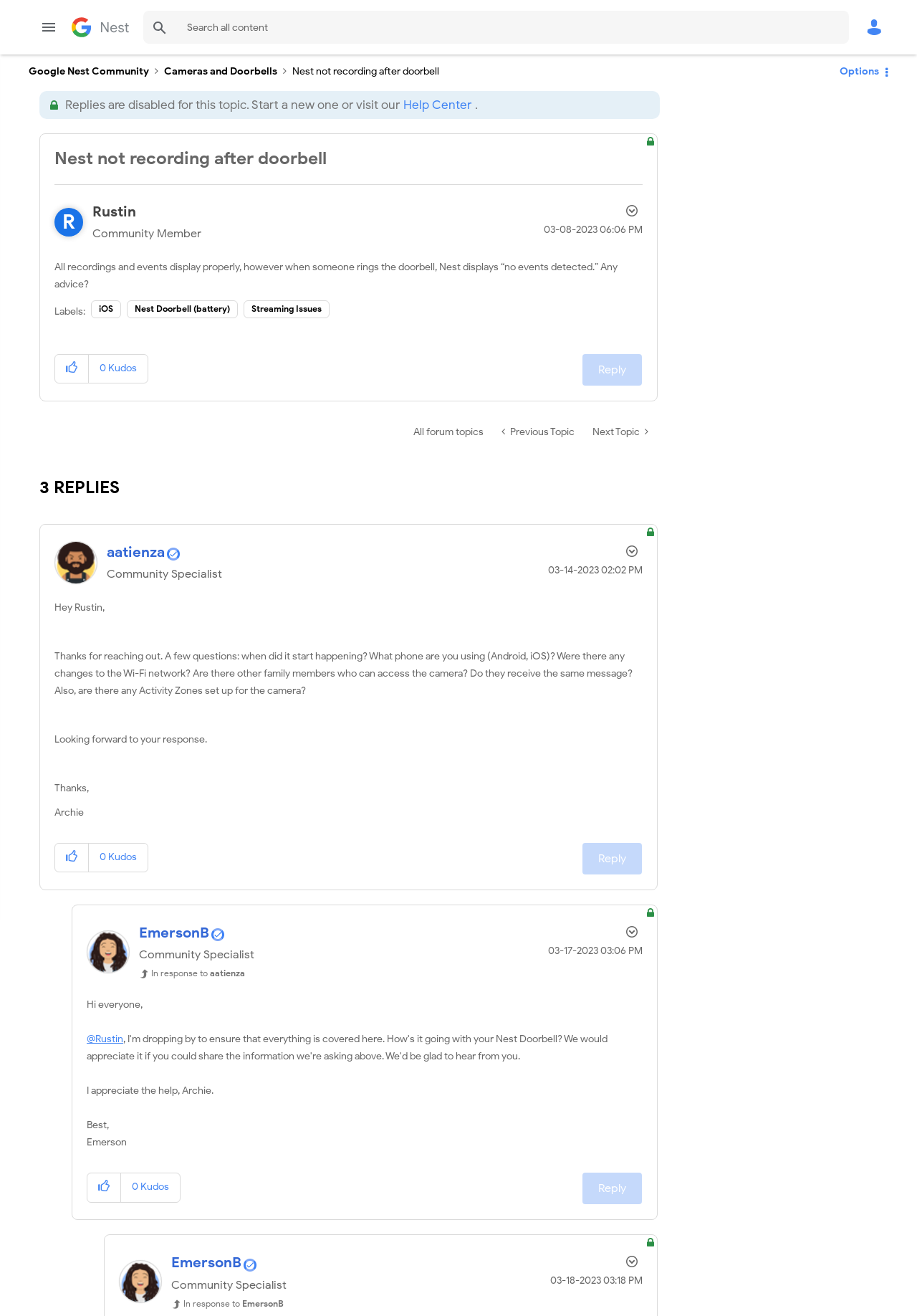What is the role of 'Archie' in the community?
Could you answer the question in a detailed manner, providing as much information as possible?

I found the answer by looking at the reply from 'Archie', where it mentions 'Community Specialist' below the name. It indicates that 'Archie' is a Community Specialist in the community.